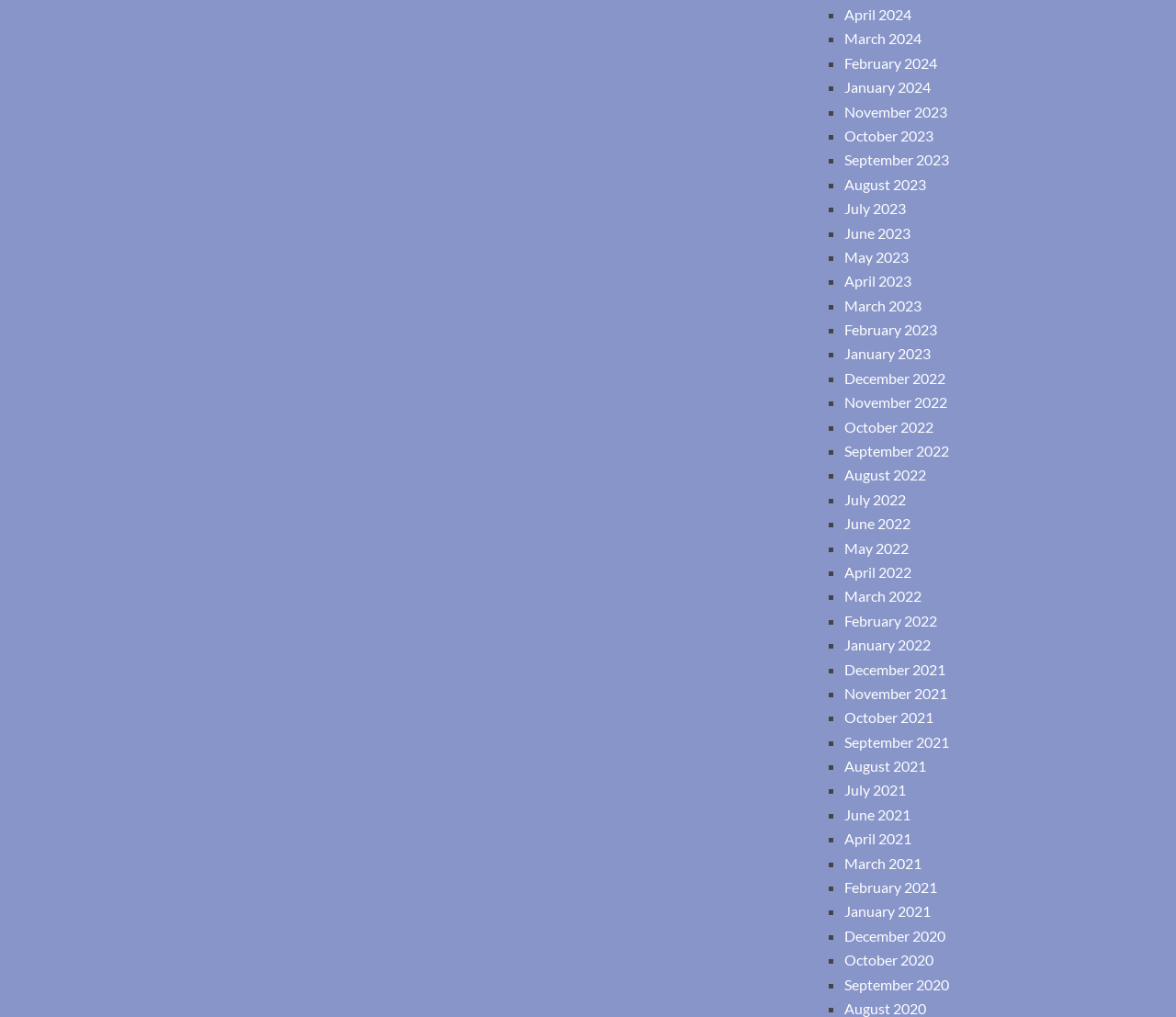Could you specify the bounding box coordinates for the clickable section to complete the following instruction: "Click on April 2024"?

[0.718, 0.005, 0.775, 0.023]